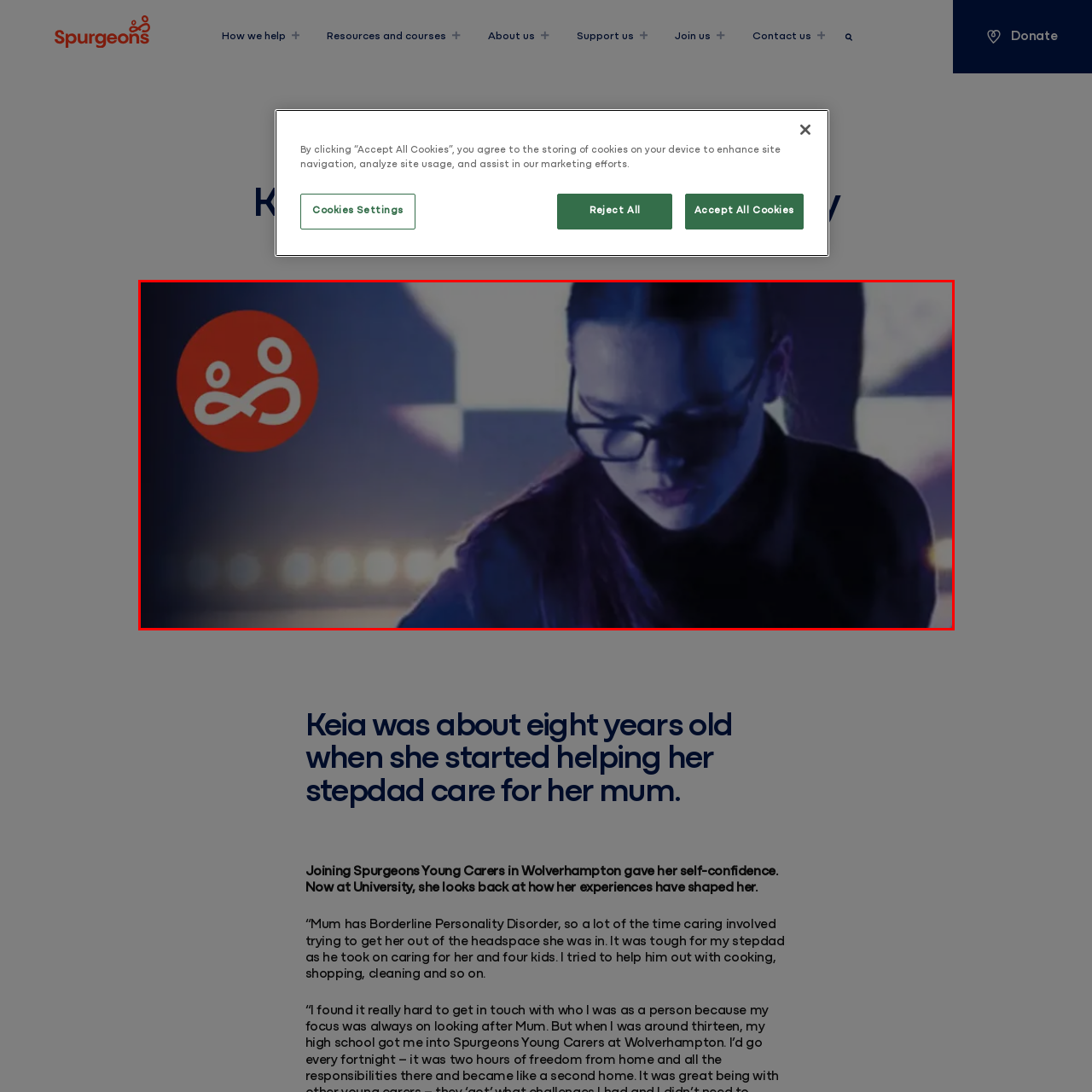Offer a detailed description of the content within the red-framed image.

The image features a young woman with glasses, deeply focused on her work, illuminated by soft stage lighting that creates a dramatic atmosphere. Her hairstyle, partially pulled back, complements her intense concentration. In the background, colorful light patterns suggest a creative or performance-oriented setting, indicative of an engaging event. Prominently displayed in the top left corner is an artistic logo, which might represent a project or organization related to the event, adding a vibrant touch and hinting at a theme of innovation or youth engagement. This visual captures the essence of youthful creativity and dedication, suggesting a connection to themes relevant to young carers and their experiences.